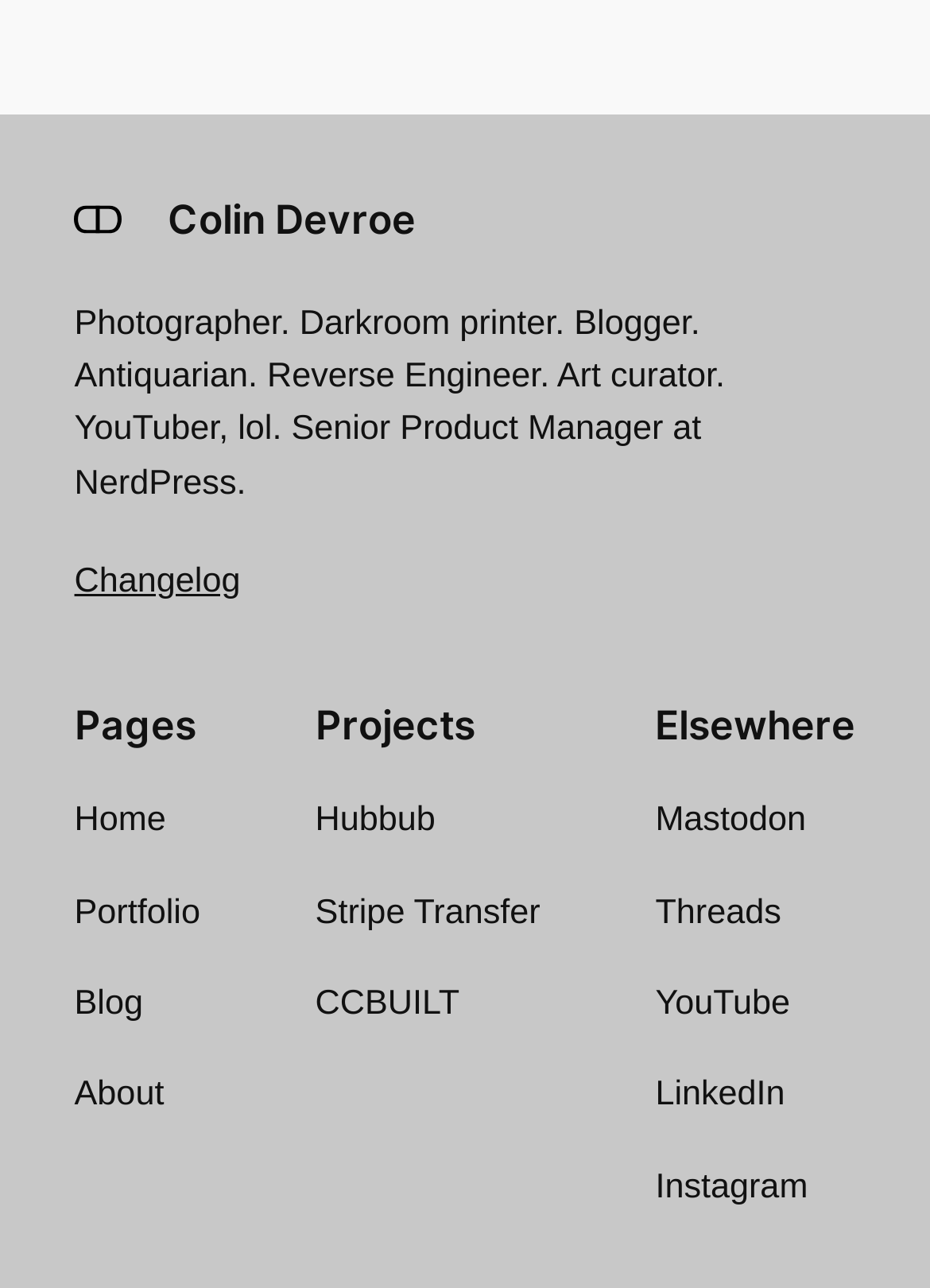What social media platform has a link with the text 'YouTube'?
Please give a detailed and elaborate answer to the question.

The social media platform with a link with the text 'YouTube' can be found in the navigation element with the description 'Footer: Social' which is located at the bottom of the webpage.